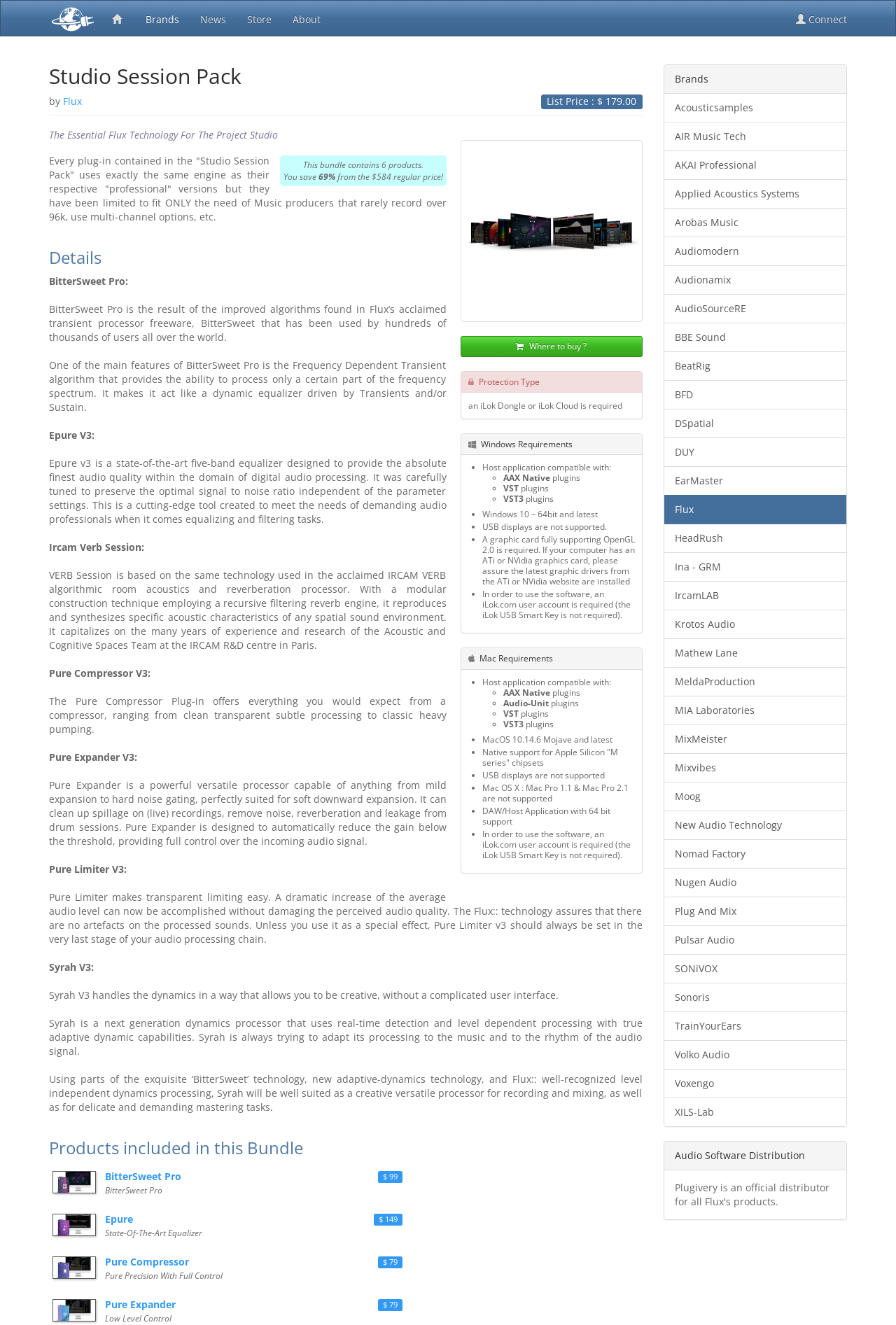Please predict the bounding box coordinates of the element's region where a click is necessary to complete the following instruction: "Explore the Epure V3 features". The coordinates should be represented by four float numbers between 0 and 1, i.e., [left, top, right, bottom].

[0.055, 0.323, 0.105, 0.333]